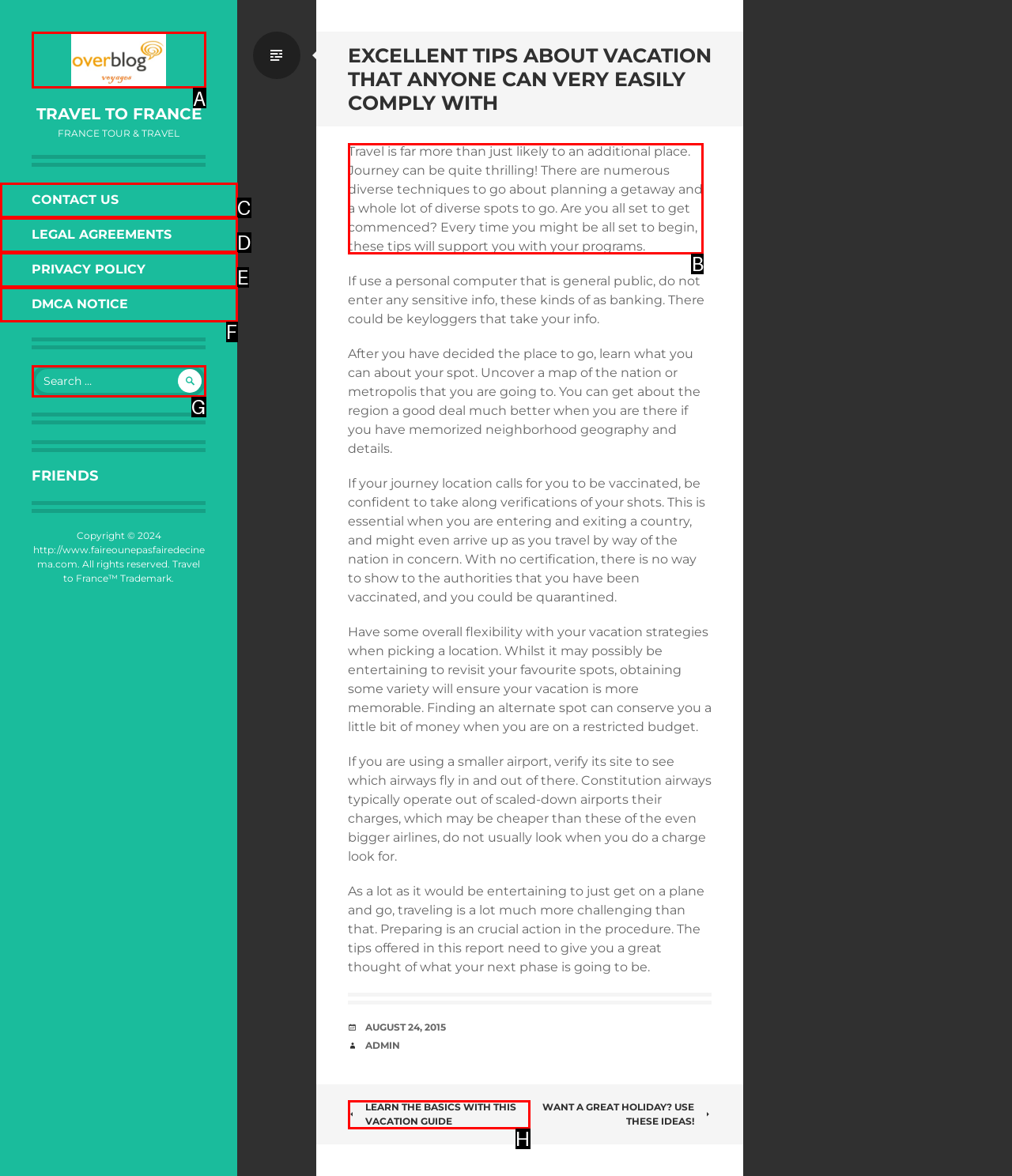Select the option I need to click to accomplish this task: Read the article about travel to France
Provide the letter of the selected choice from the given options.

B